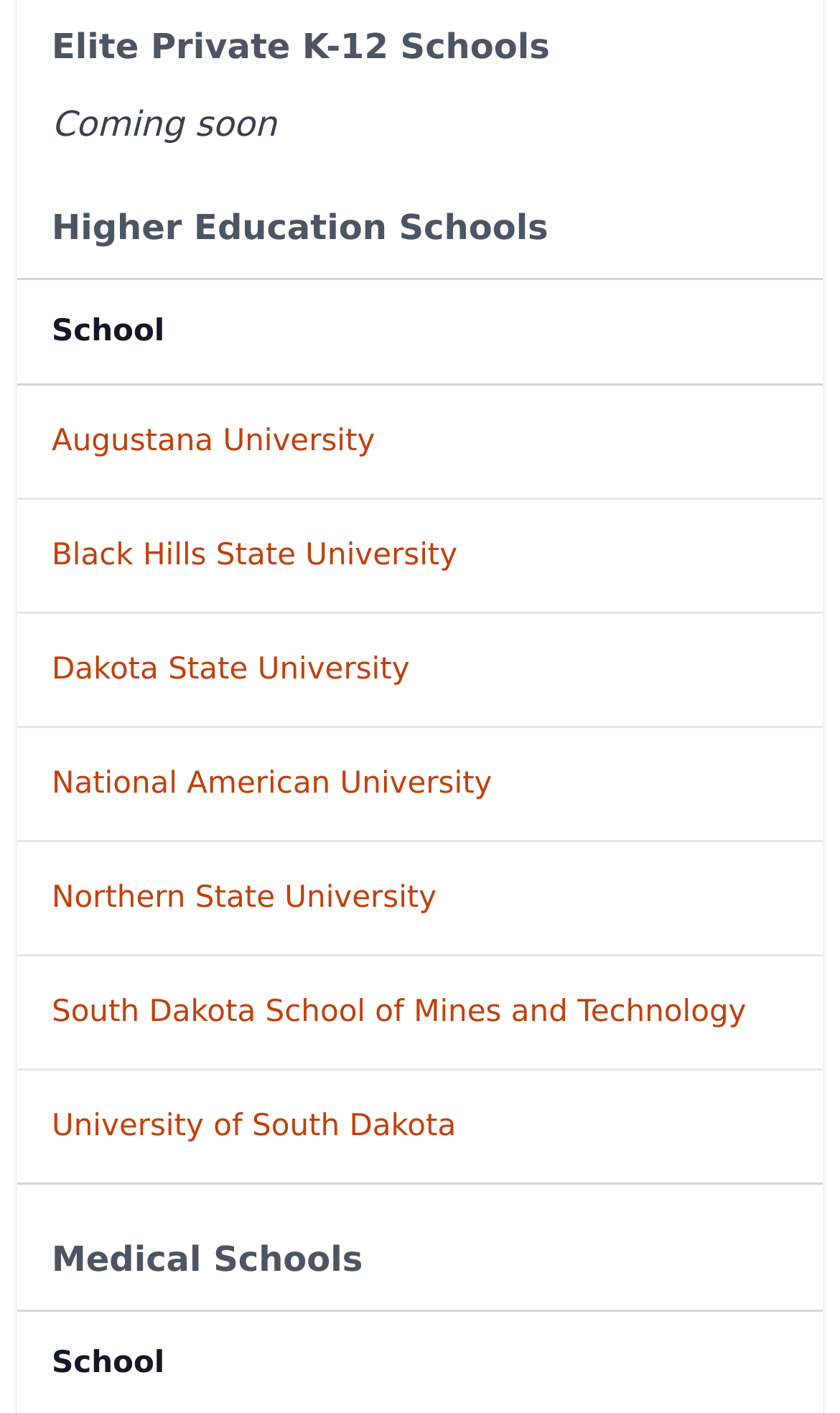What type of schools are listed under 'Elite Private K-12 Schools'?
Answer the question with a thorough and detailed explanation.

The webpage does not provide specific information about the schools listed under 'Elite Private K-12 Schools', so I cannot determine the type of schools.